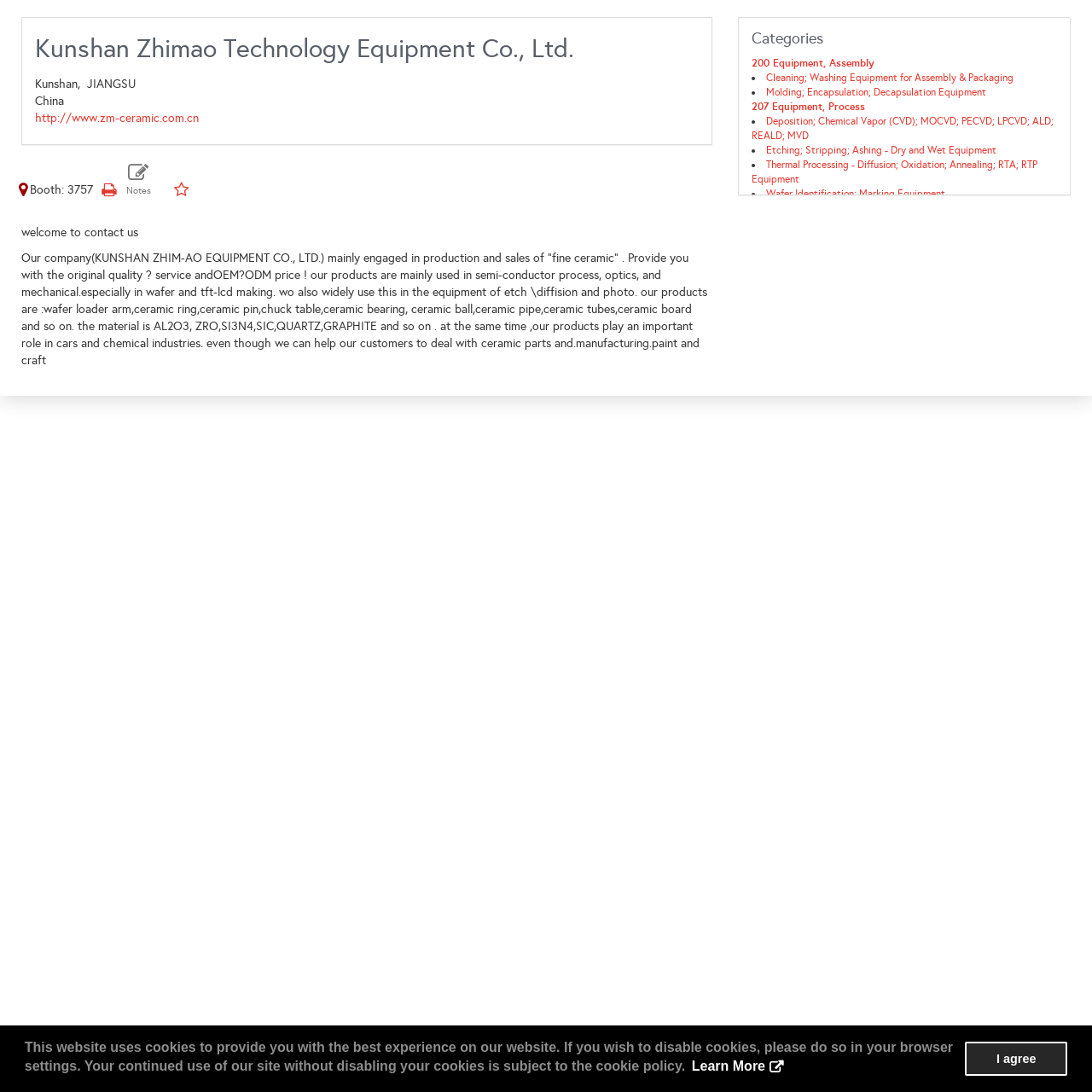Please answer the following question using a single word or phrase: 
What is the booth number?

3757